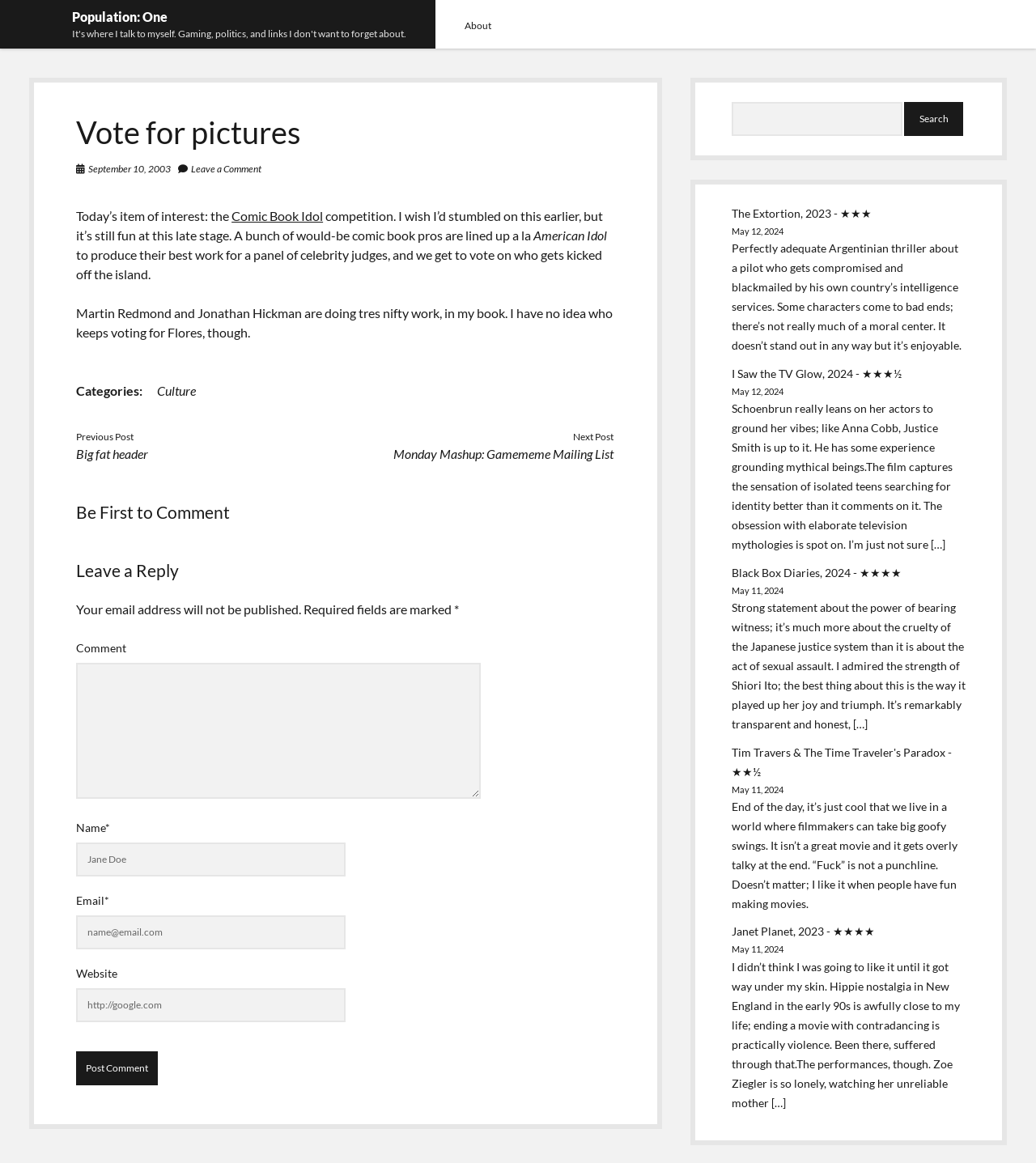Given the element description Register, specify the bounding box coordinates of the corresponding UI element in the format (top-left x, top-left y, bottom-right x, bottom-right y). All values must be between 0 and 1.

None